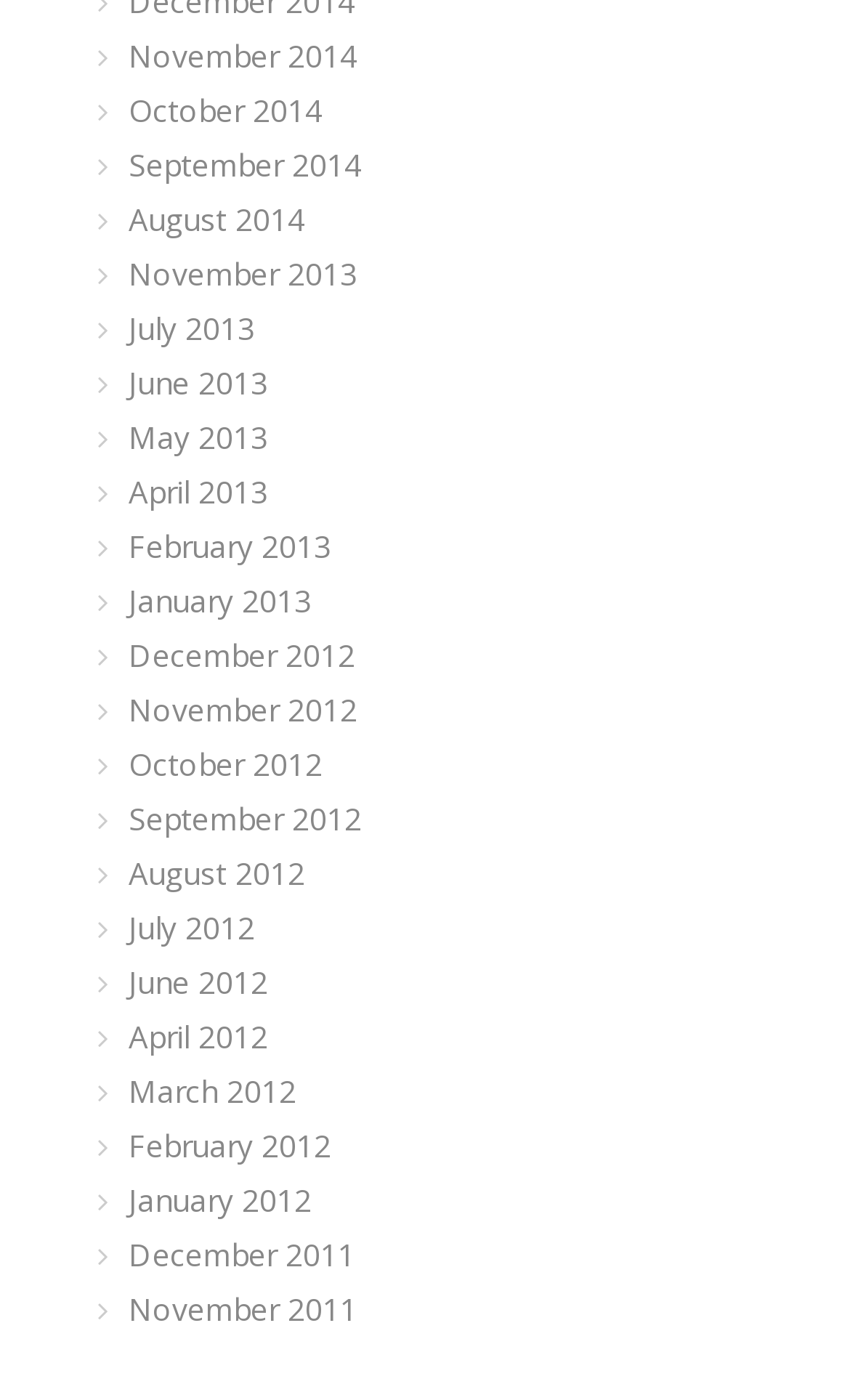What is the latest month available on this webpage? Refer to the image and provide a one-word or short phrase answer.

November 2014